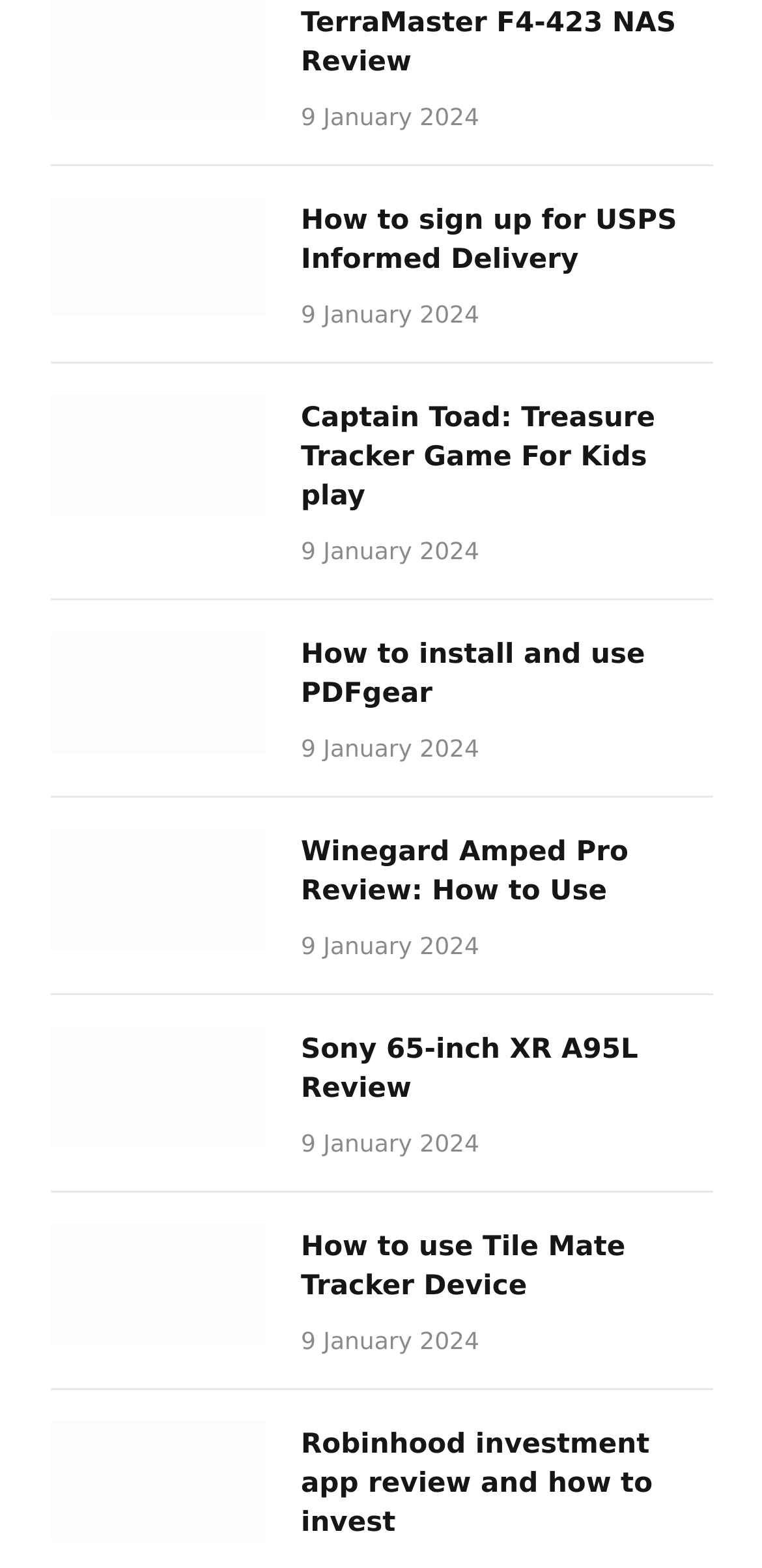Extract the bounding box coordinates for the HTML element that matches this description: "Sony 65-inch XR A95L Review". The coordinates should be four float numbers between 0 and 1, i.e., [left, top, right, bottom].

[0.395, 0.659, 0.837, 0.704]